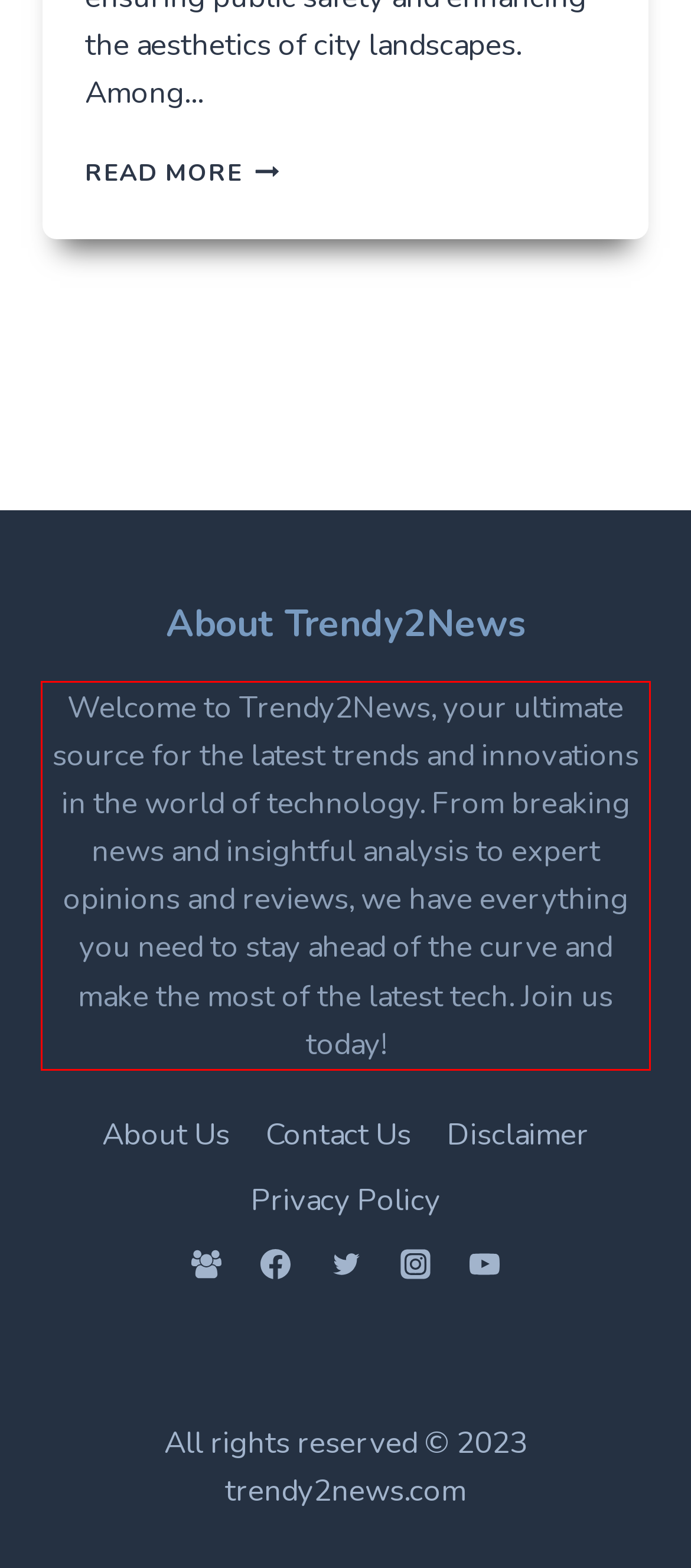Please identify the text within the red rectangular bounding box in the provided webpage screenshot.

Welcome to Trendy2News, your ultimate source for the latest trends and innovations in the world of technology. From breaking news and insightful analysis to expert opinions and reviews, we have everything you need to stay ahead of the curve and make the most of the latest tech. Join us today!